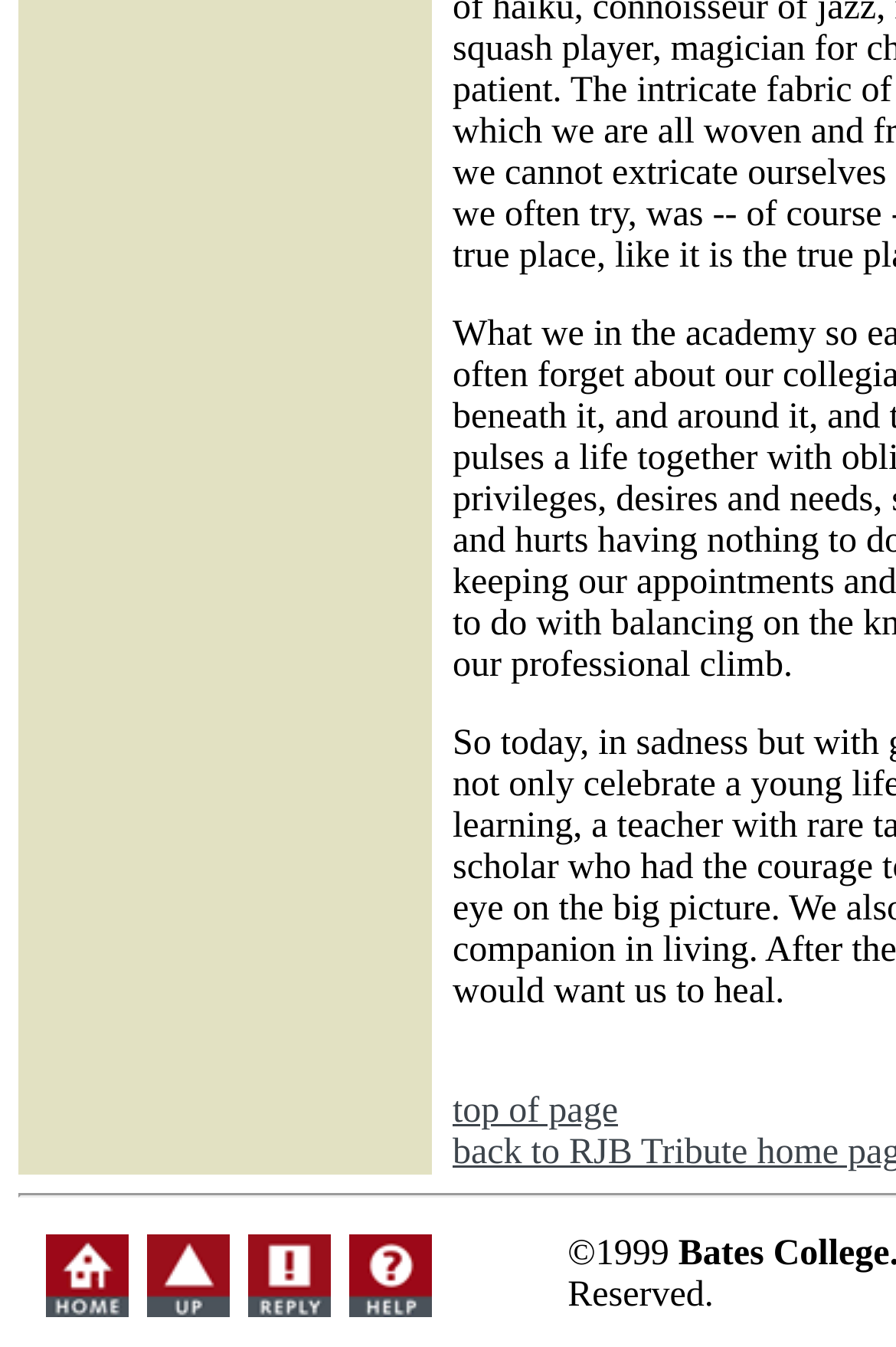What is the text of the first link?
Using the information from the image, answer the question thoroughly.

The first link is located at the top of the page, with a bounding box coordinate of [0.505, 0.811, 0.69, 0.84]. The OCR text of this link is 'top of page'.